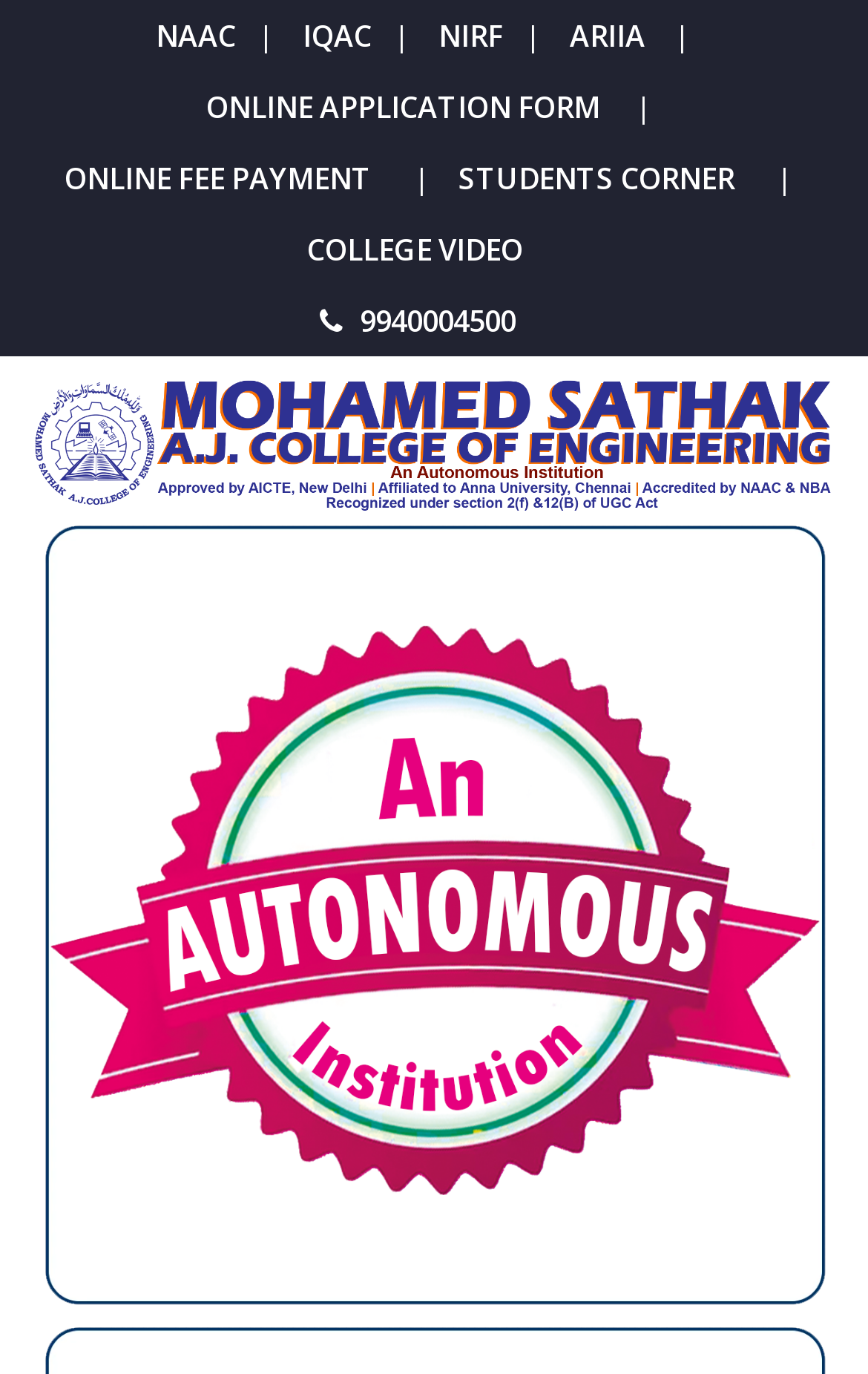What is the name of the college?
Using the screenshot, give a one-word or short phrase answer.

Mohamed Sathak A. J. College of Engineering